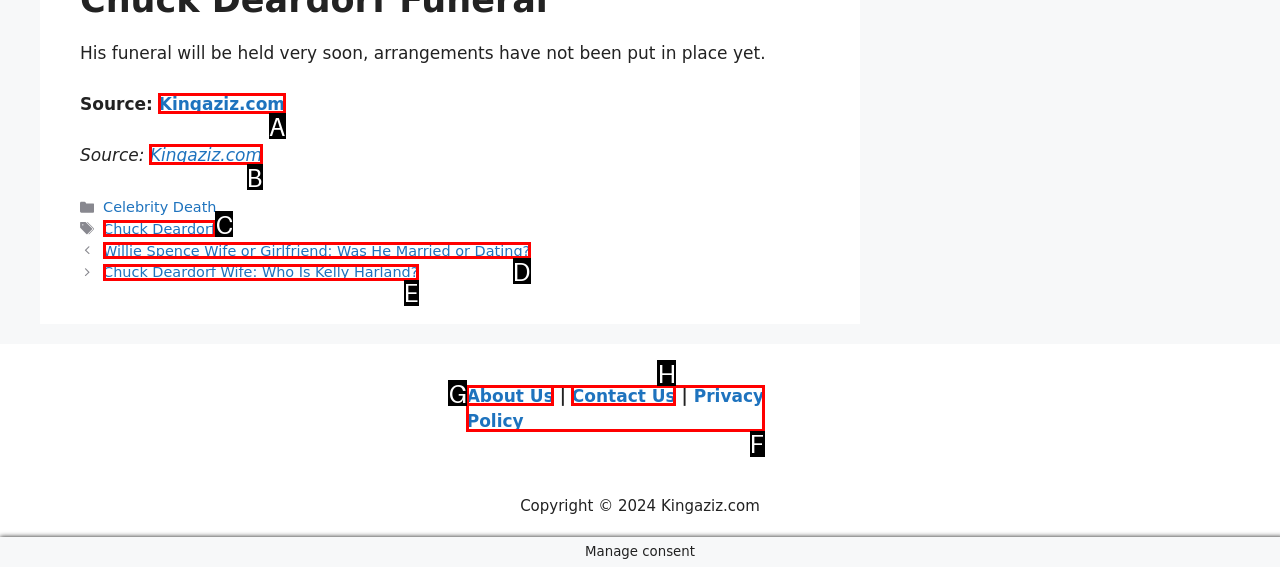Given the description: Kingaziz.com, identify the matching option. Answer with the corresponding letter.

B